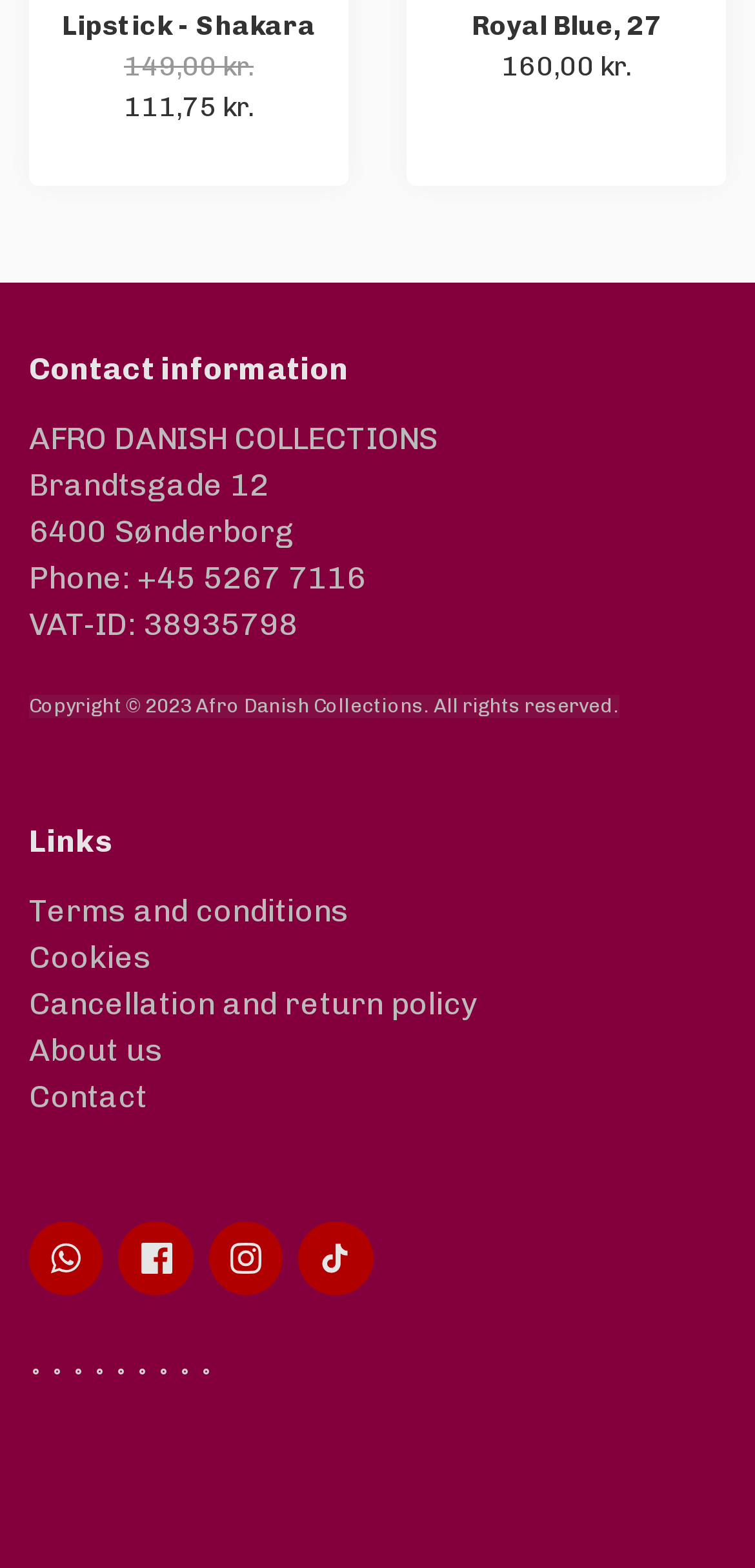Identify the bounding box coordinates of the region I need to click to complete this instruction: "Contact us".

[0.038, 0.687, 0.195, 0.711]